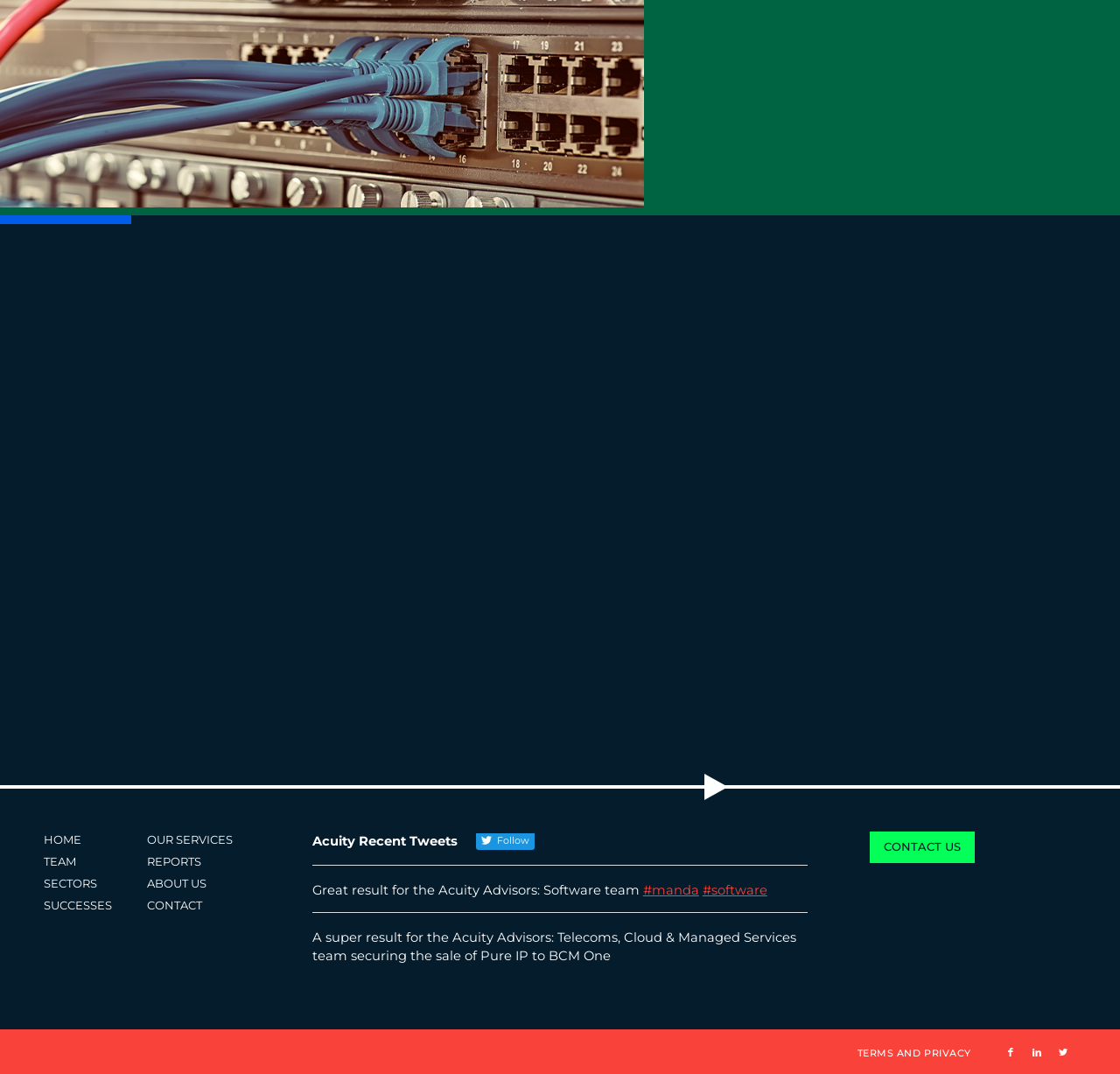Identify the bounding box coordinates of the area that should be clicked in order to complete the given instruction: "Enter email address". The bounding box coordinates should be four float numbers between 0 and 1, i.e., [left, top, right, bottom].

[0.039, 0.62, 0.407, 0.654]